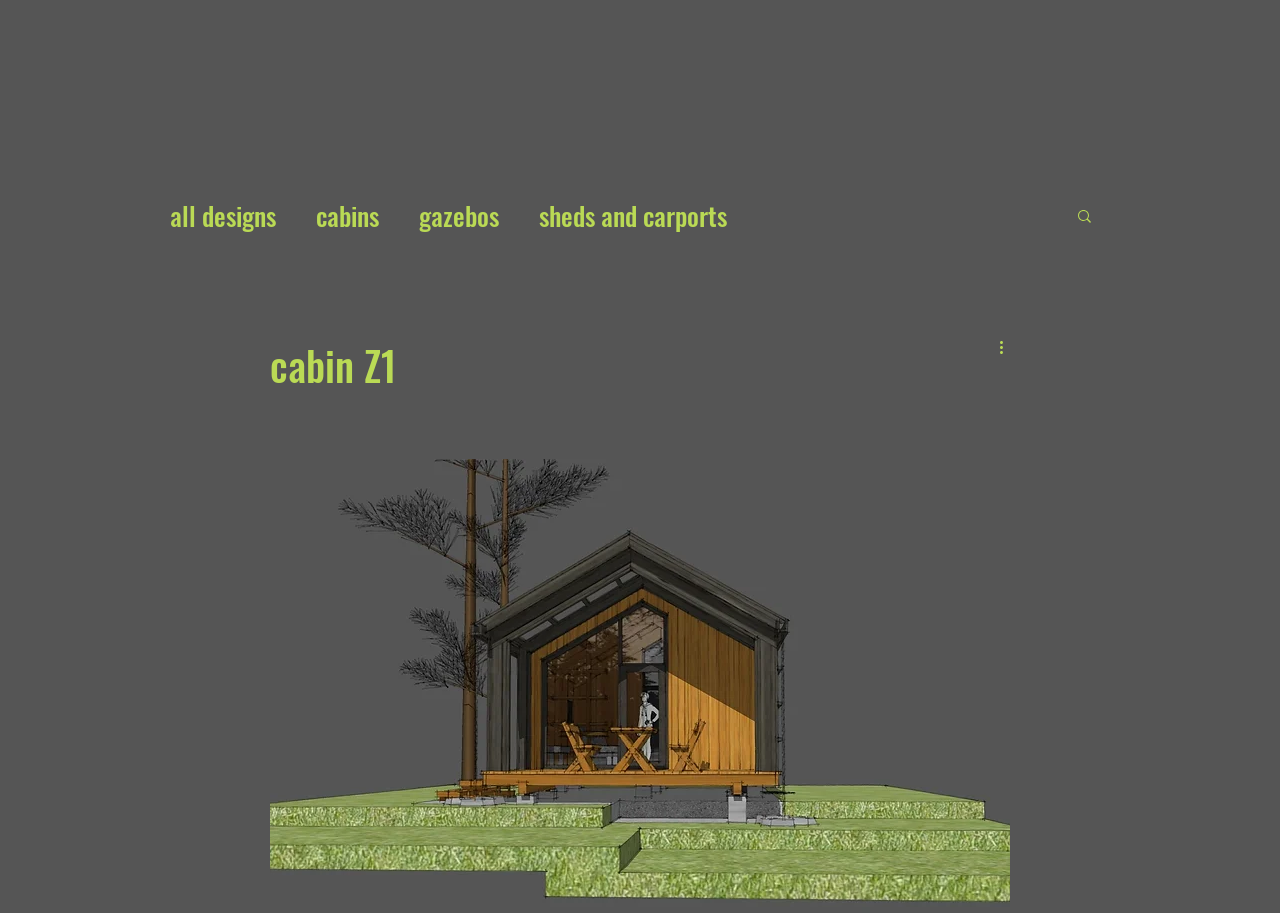What is the purpose of the button with an image? Please answer the question using a single word or phrase based on the image.

Search